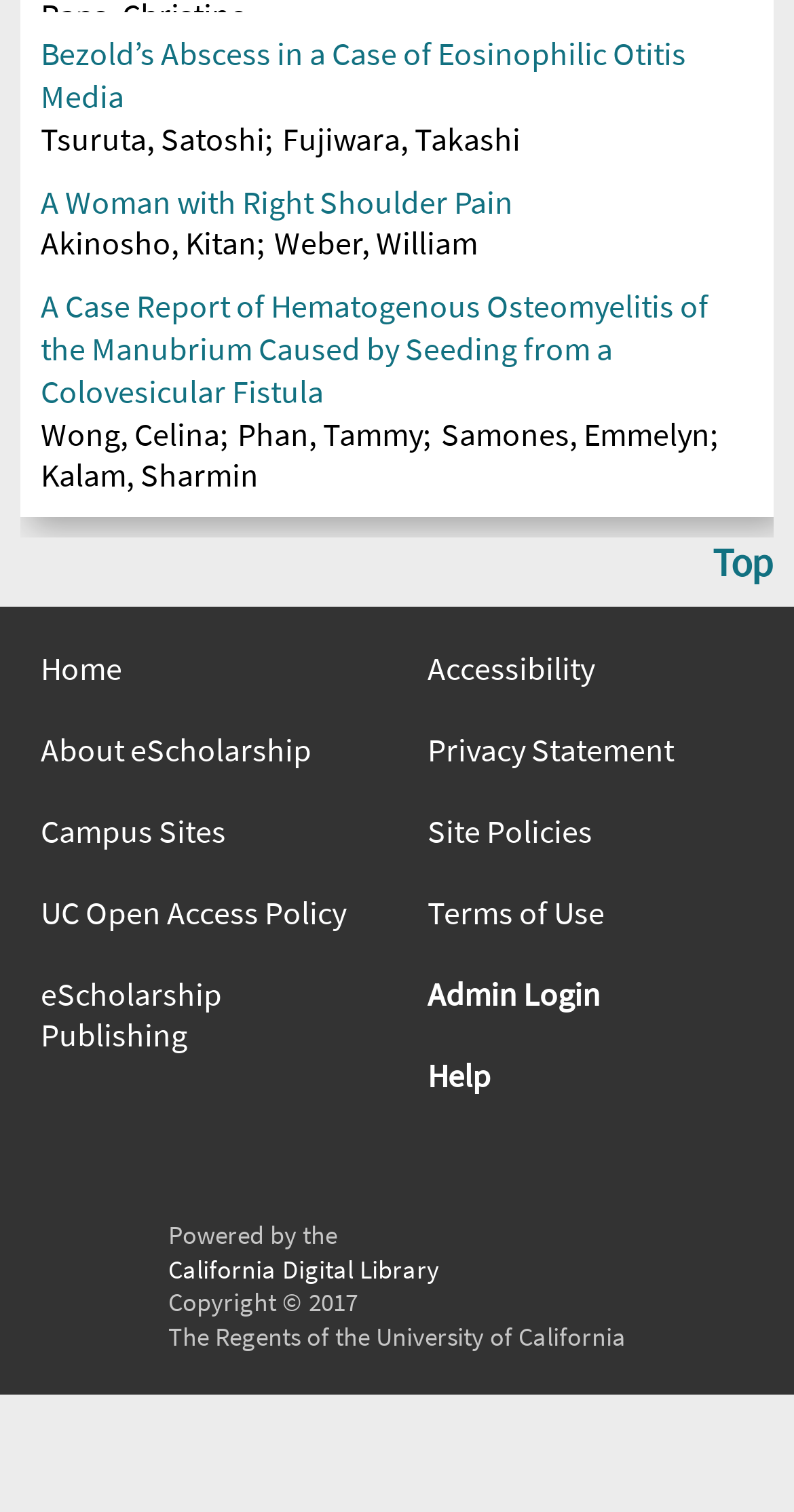Locate the UI element described as follows: "Spinal Arachnoid Web". Return the bounding box coordinates as four float numbers between 0 and 1 in the order [left, top, right, bottom].

[0.051, 0.028, 0.949, 0.056]